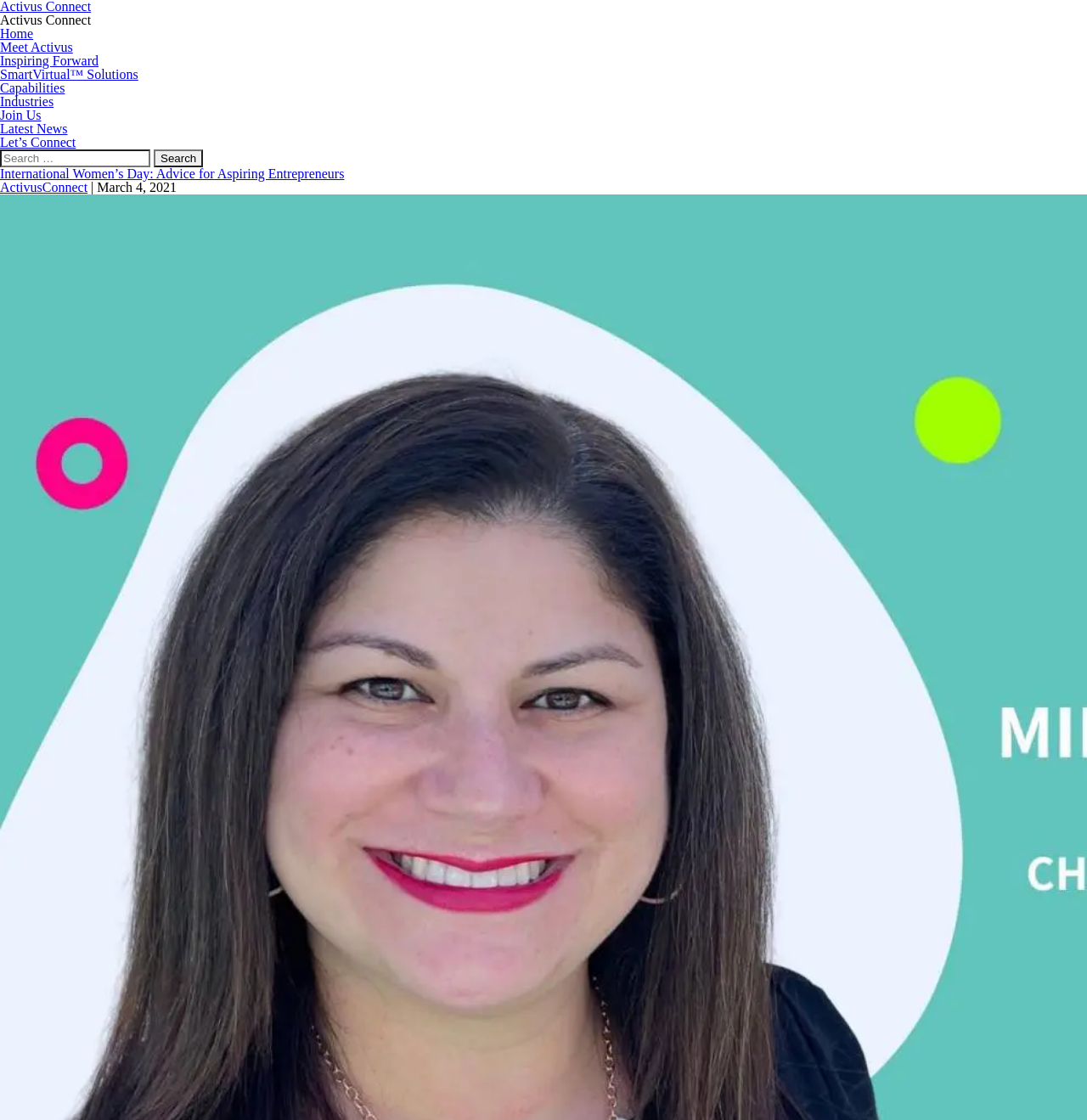What is the first link on the top navigation bar?
Look at the screenshot and respond with one word or a short phrase.

Home